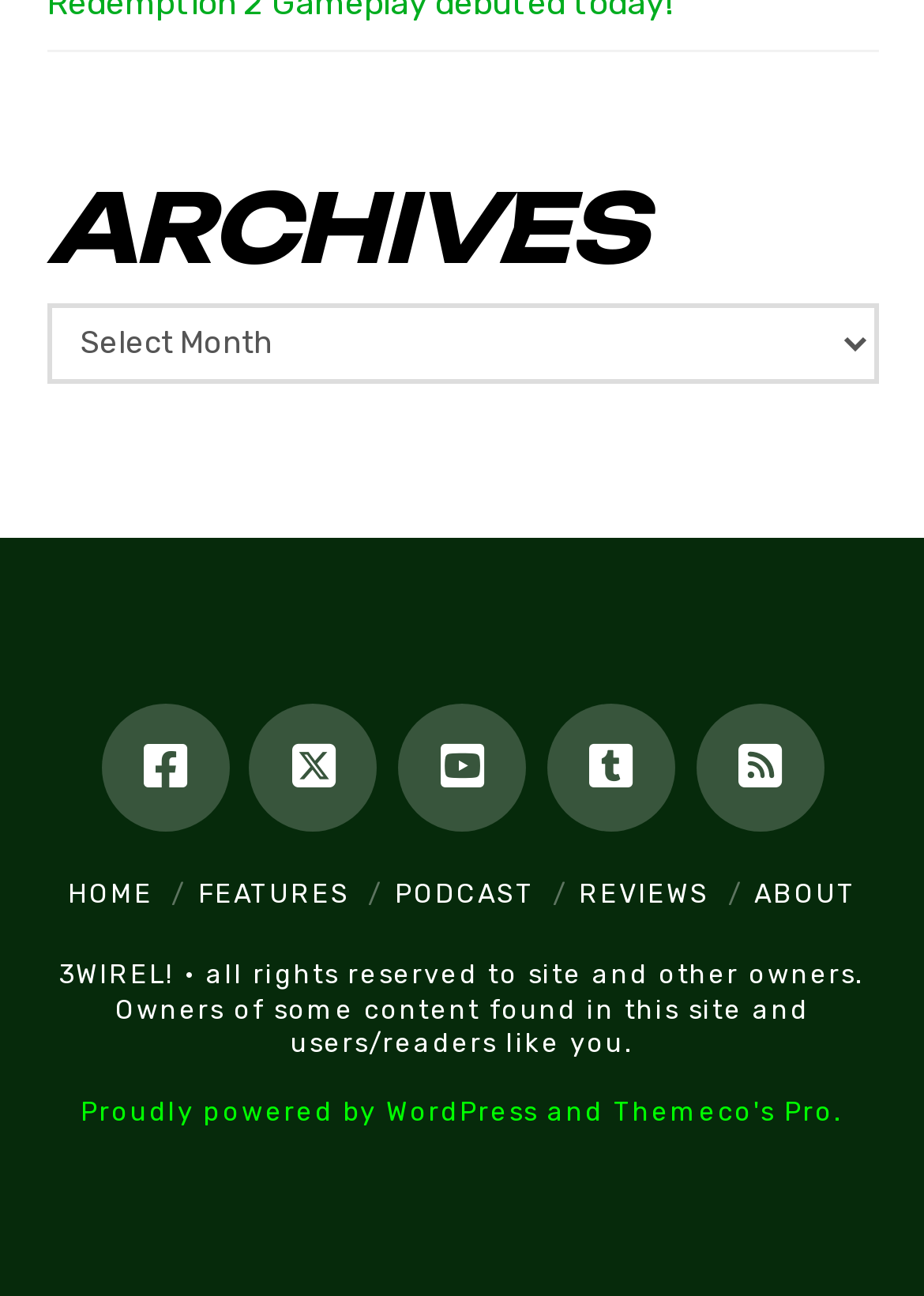How many social media links are present?
Using the information from the image, answer the question thoroughly.

I counted the number of link elements with social media platform names such as Facebook, Twitter, YouTube, Tumblr, and RSS, which are commonly used social media platforms.